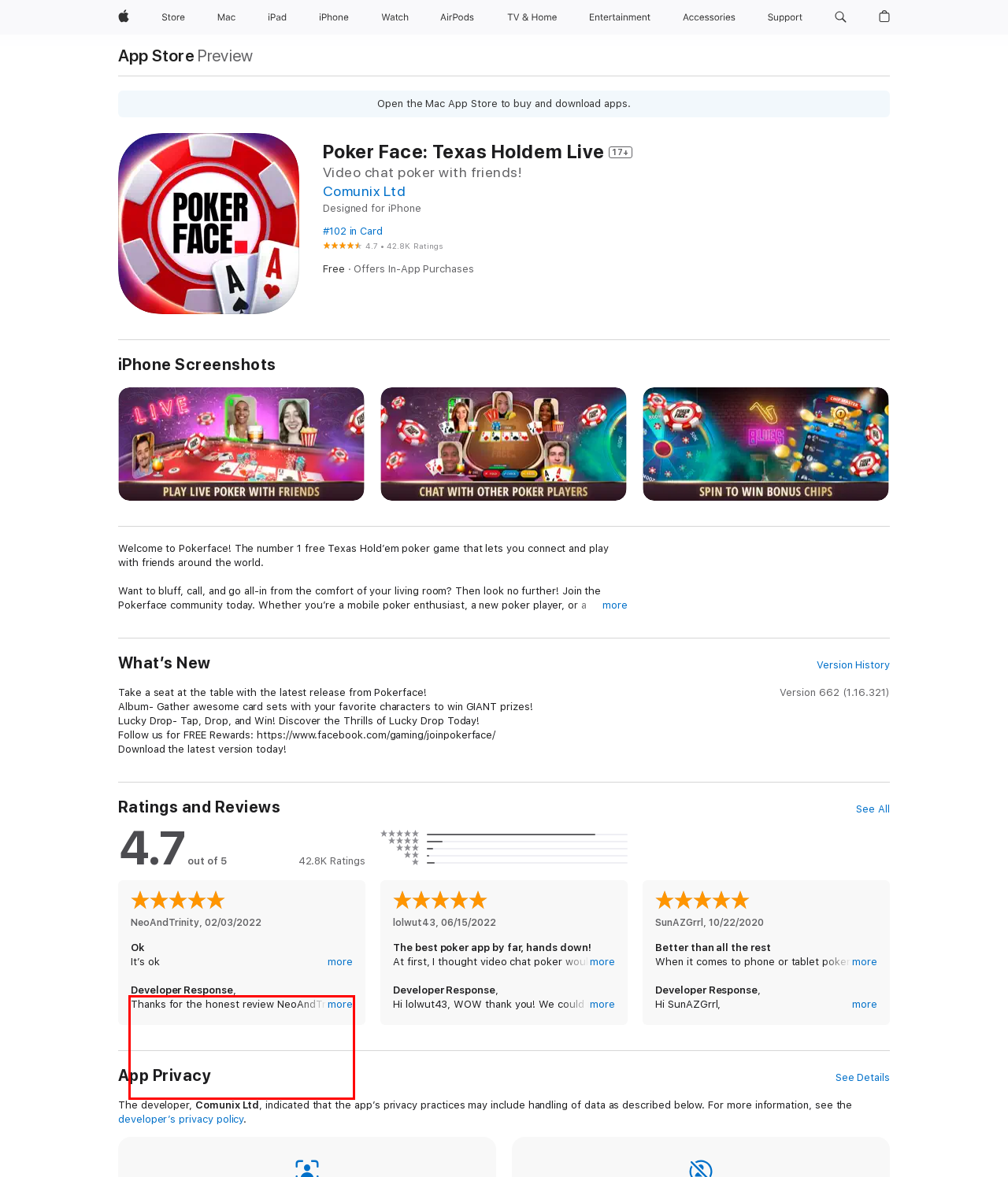You are presented with a webpage screenshot featuring a red bounding box. Perform OCR on the text inside the red bounding box and extract the content.

Thanks for the honest review NeoAndTrinity! 🤩 We would love to help makes things better and give you a ⭐⭐⭐⭐⭐ play experience! Please let us know how we can make this possible and contact us through the app. Our support team is excited to talk to you!